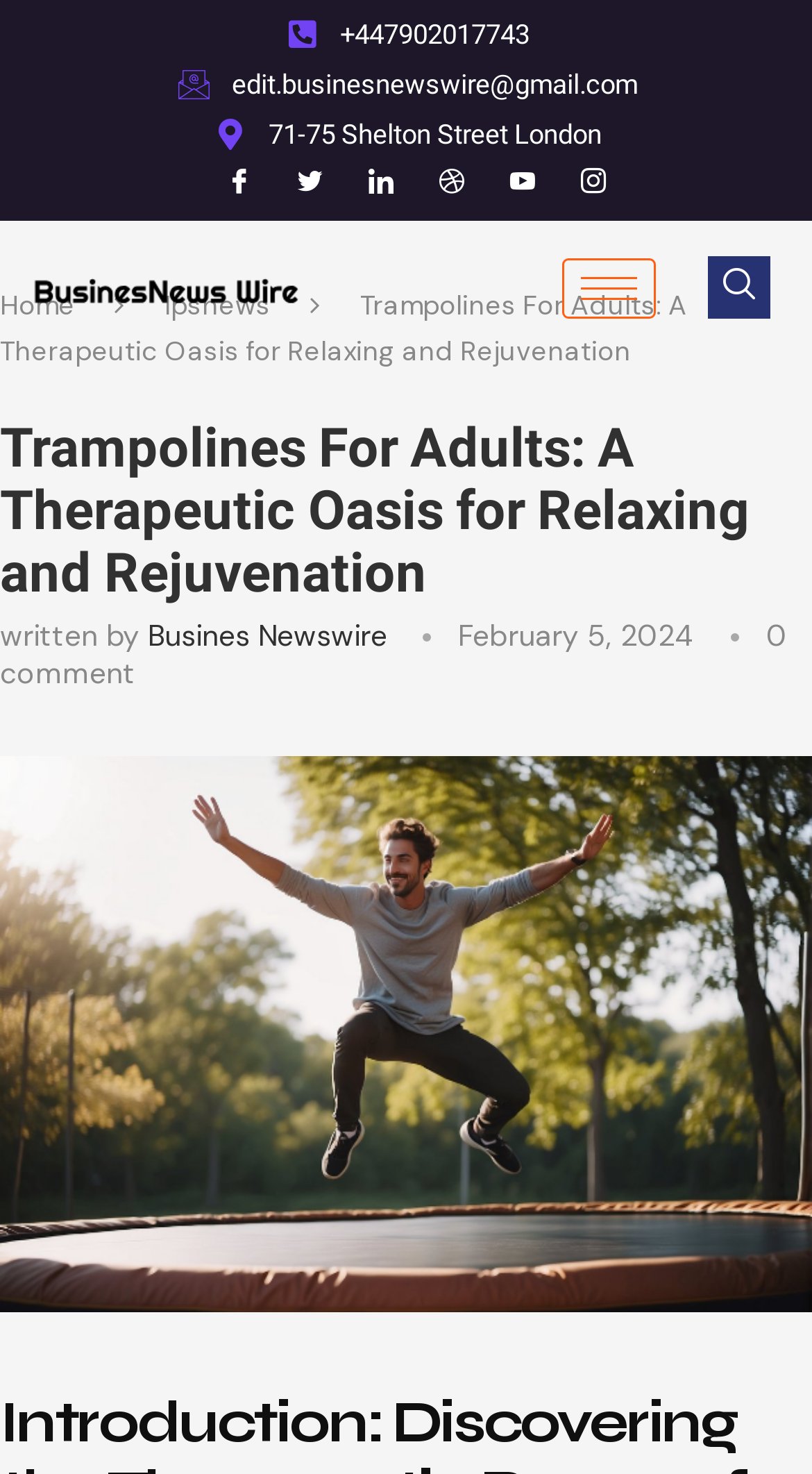How many comments are there?
Answer with a single word or phrase by referring to the visual content.

0